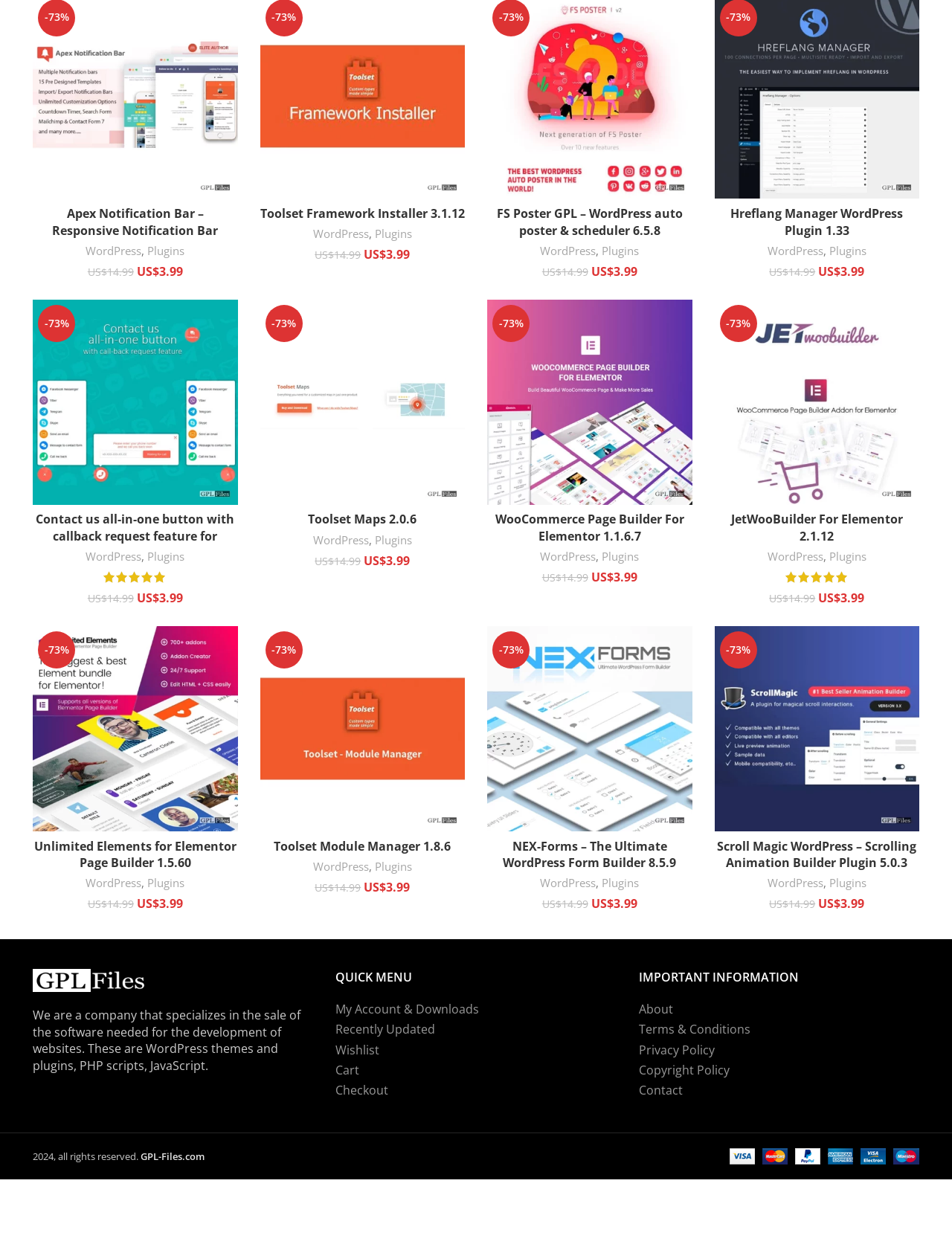What is the purpose of the 'Add to cart' button?
Please look at the screenshot and answer in one word or a short phrase.

To add a plugin to cart